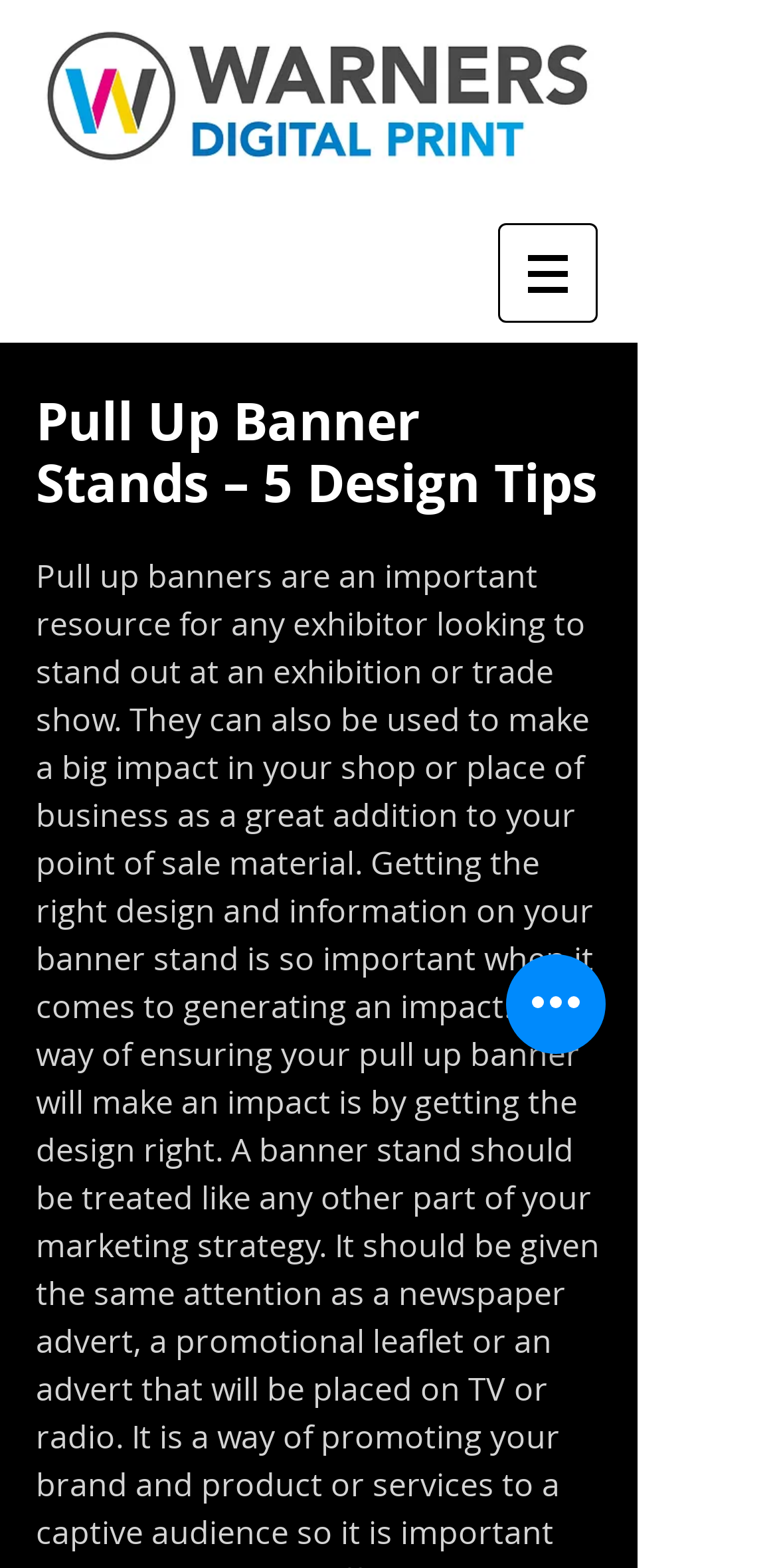Based on the image, provide a detailed response to the question:
What is the company name in the logo?

I inferred this answer by looking at the image element with the description 'warnersdigitalprint_horizontal_rgb.jpg' and the link element with the text 'creative design and print in bourne', which suggests that the logo is related to Warners Digital Print.